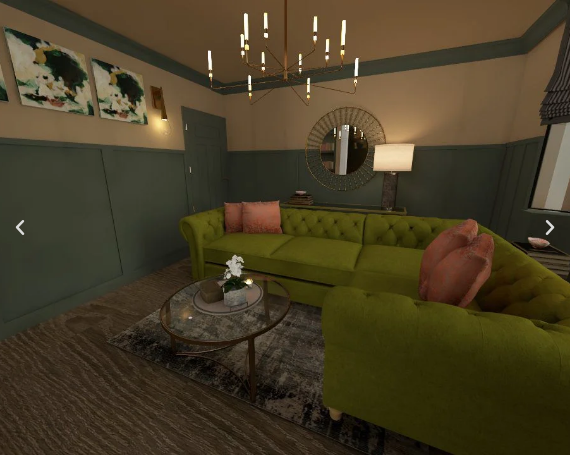Describe the image thoroughly, including all noticeable details.

This image depicts a stylishly designed living room that features a cozy green sectional sofa with tufted detailing and colorful accent pillows. The room is illuminated by a modern chandelier, casting a warm ambiance over the space. A round glass coffee table, adorned with a decorative tray and a small potted plant, occupies the center of the room, serving as a practical yet elegant focal point. 

On the wall, three vibrant artworks add a splash of color, complementing the room's earthy tones. The walls are styled with a chic two-tone color scheme, blending muted green and beige that enhances the cozy feel. A large round mirror reflects the light and the design elements, while soft light from a lamp adds to the inviting atmosphere. The overall aesthetic mixes contemporary design with classic elements, offering a perfect retreat for relaxation after a busy day.